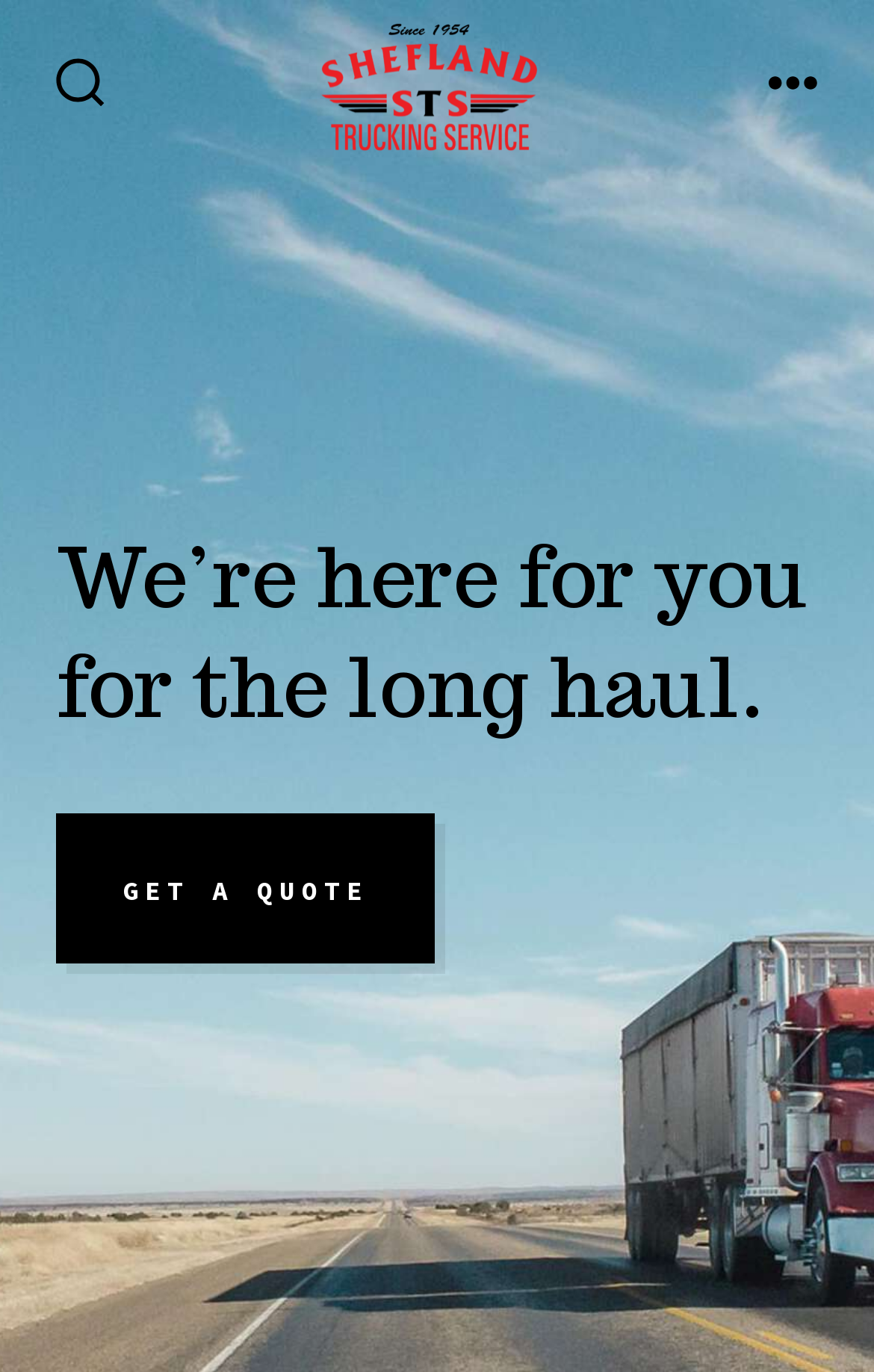Please find the bounding box for the UI element described by: "Menu".

[0.849, 0.023, 0.966, 0.102]